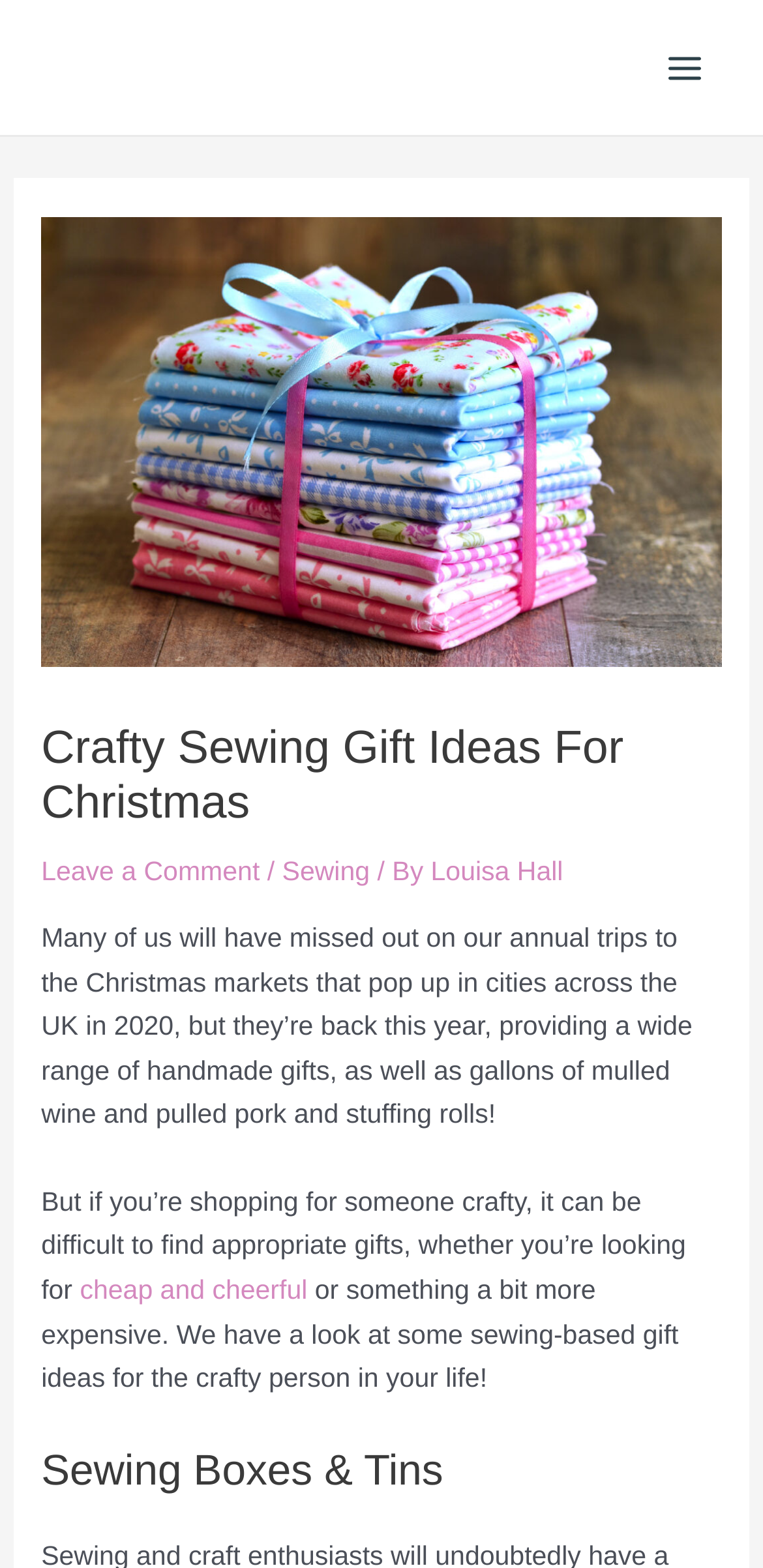Summarize the webpage comprehensively, mentioning all visible components.

The webpage is about crafty sewing gift ideas for Christmas. At the top right corner, there is a main menu button. Below it, there is a header section that spans almost the entire width of the page. The header section contains a heading that reads "Crafty Sewing Gift Ideas For Christmas" and is followed by a link to leave a comment, a separator, and links to "Sewing" and "Louisa Hall".

Below the header section, there is a large block of text that occupies most of the page's width. The text discusses the return of Christmas markets in the UK and the challenge of finding gifts for crafty people. It then introduces the idea of sewing-based gift ideas for the crafty person in one's life.

Further down, there is a heading that reads "Sewing Boxes & Tins", which suggests that the webpage will explore specific gift ideas related to sewing. There are no images on the page except for a small icon associated with the main menu button.